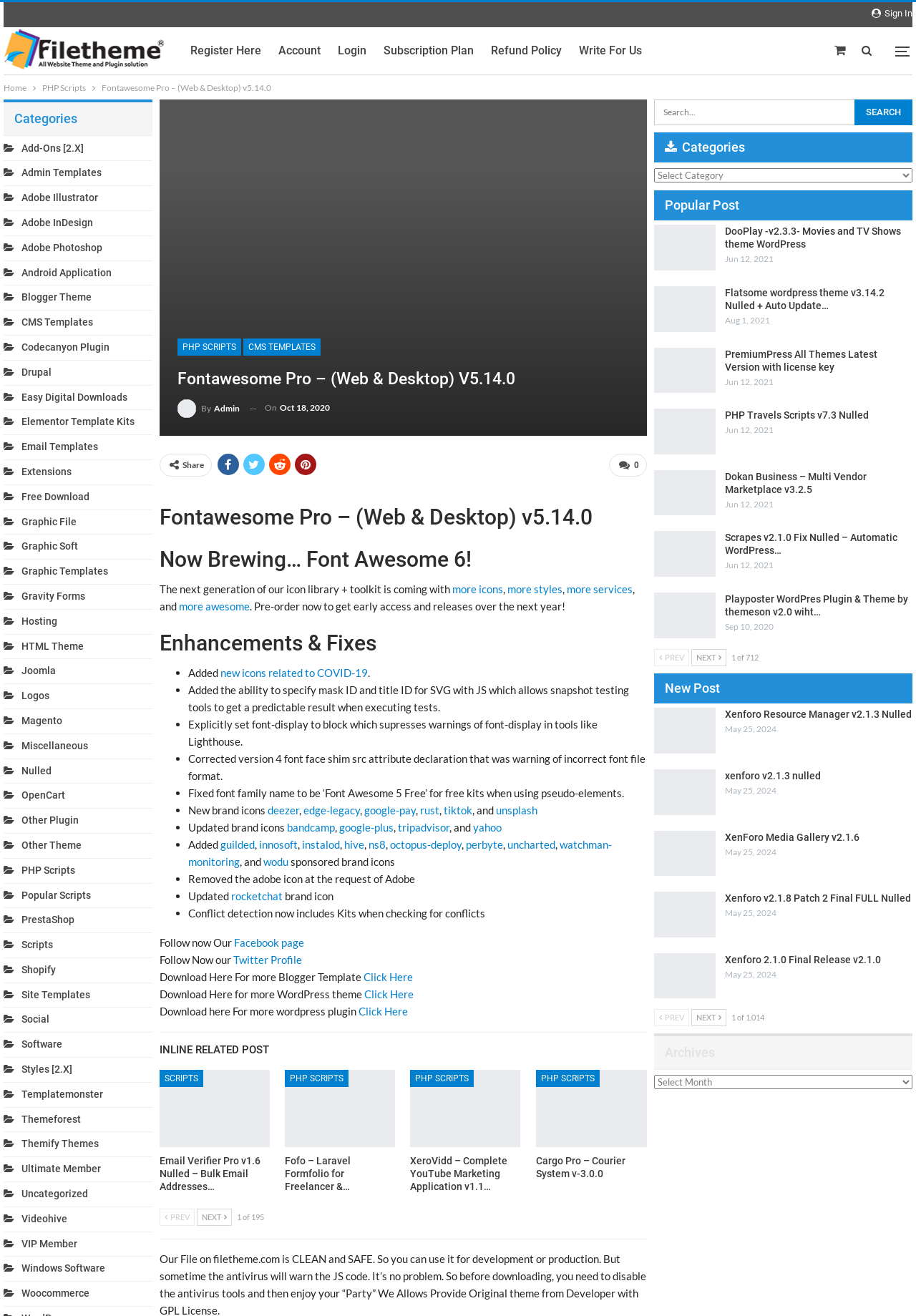Pinpoint the bounding box coordinates of the element to be clicked to execute the instruction: "Go to home page".

[0.004, 0.061, 0.029, 0.073]